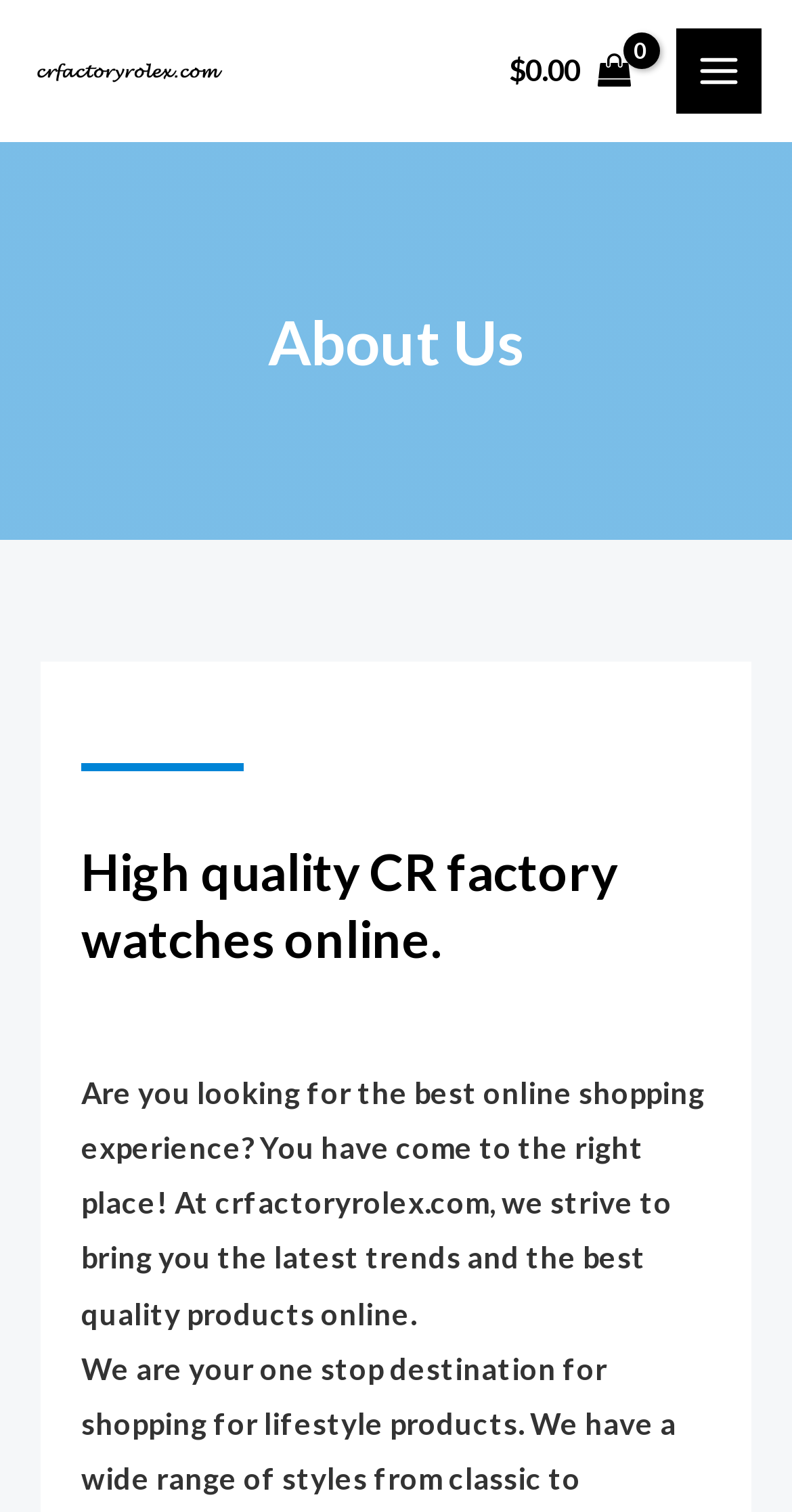What is the price of the product?
Provide a detailed answer to the question using information from the image.

The price of the product is indicated by the link element with the text '$0.00 0' at the top of the page, suggesting that the product is currently free or has a zero-dollar price tag.